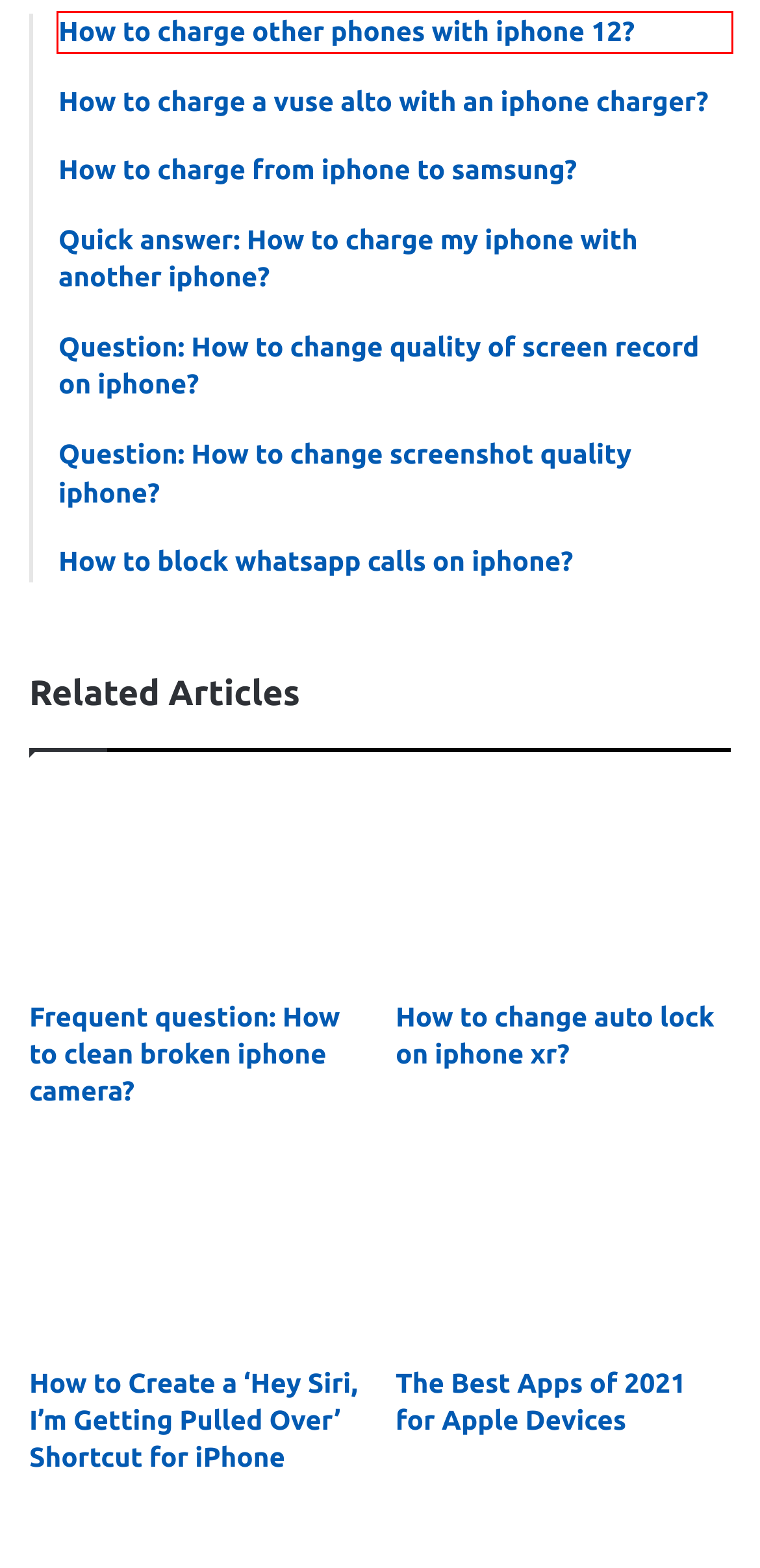You are given a screenshot of a webpage with a red bounding box around an element. Choose the most fitting webpage description for the page that appears after clicking the element within the red bounding box. Here are the candidates:
A. How To Charge A Vuse Alto With An Iphone Charger?
B. Frequent Question: How To Clean Broken Iphone Camera?
C. How To Charge Other Phones With Iphone 12?
D. Question: How To Change Quality Of Screen Record On Iphone?
E. How To Charge From Iphone To Samsung?
F. The Best Apps Of 2021 For Apple Devices
G. How To Block Whatsapp Calls On Iphone?
H. Quick Answer: How To Charge My Iphone With Another Iphone?

C